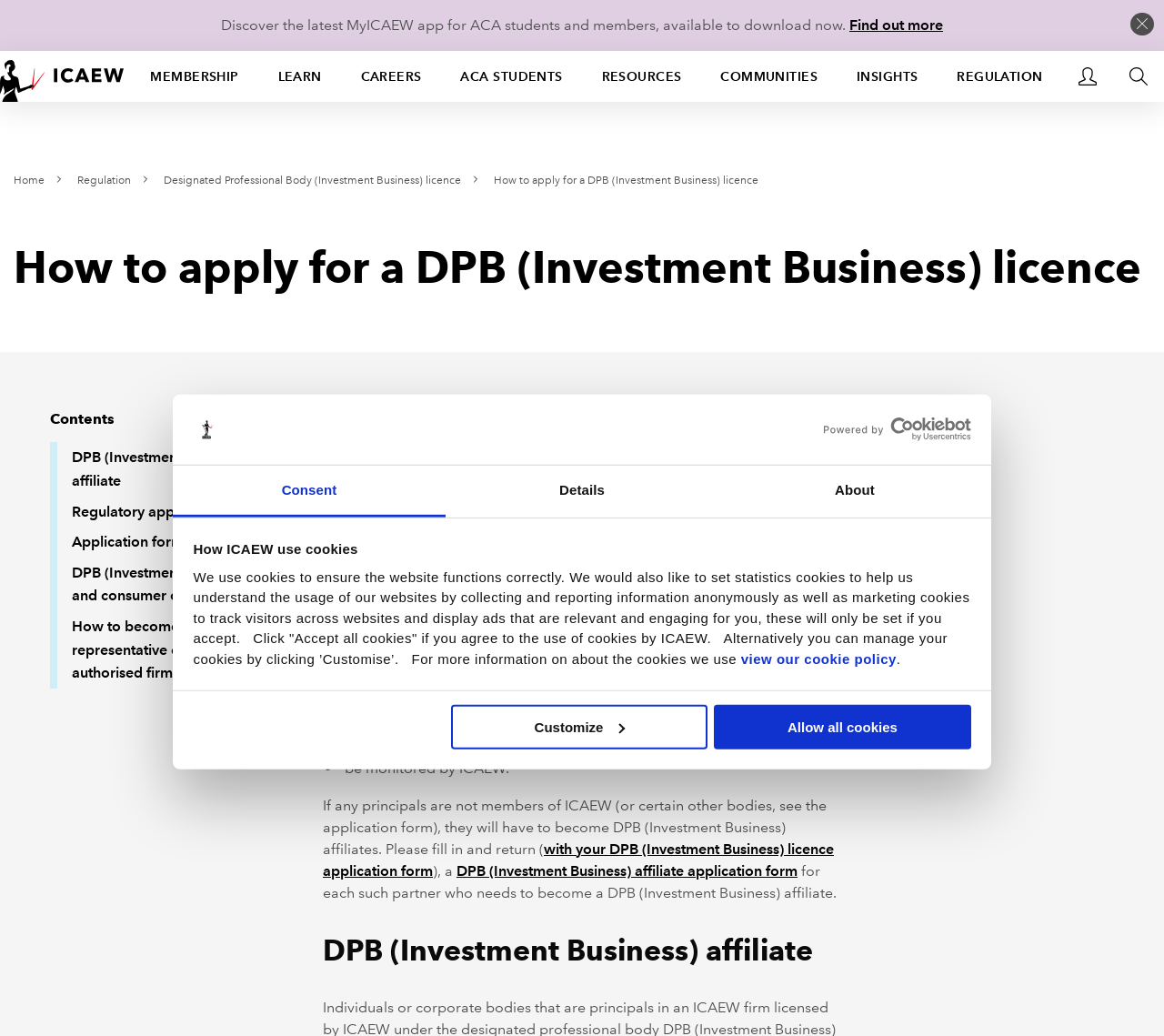Using the element description: "Find out more", determine the bounding box coordinates for the specified UI element. The coordinates should be four float numbers between 0 and 1, [left, top, right, bottom].

[0.73, 0.016, 0.81, 0.032]